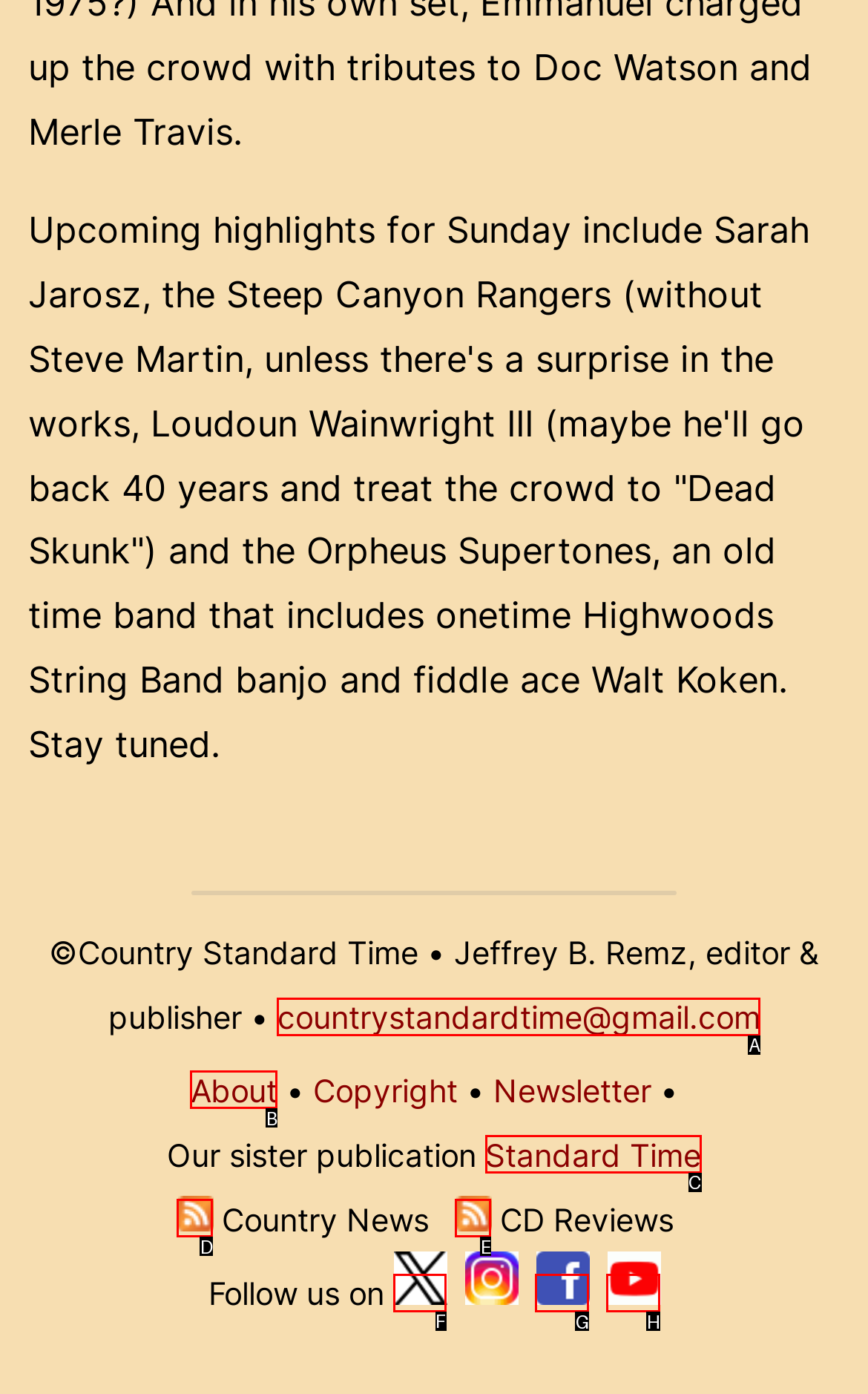For the instruction: Follow us on Twitter, which HTML element should be clicked?
Respond with the letter of the appropriate option from the choices given.

F